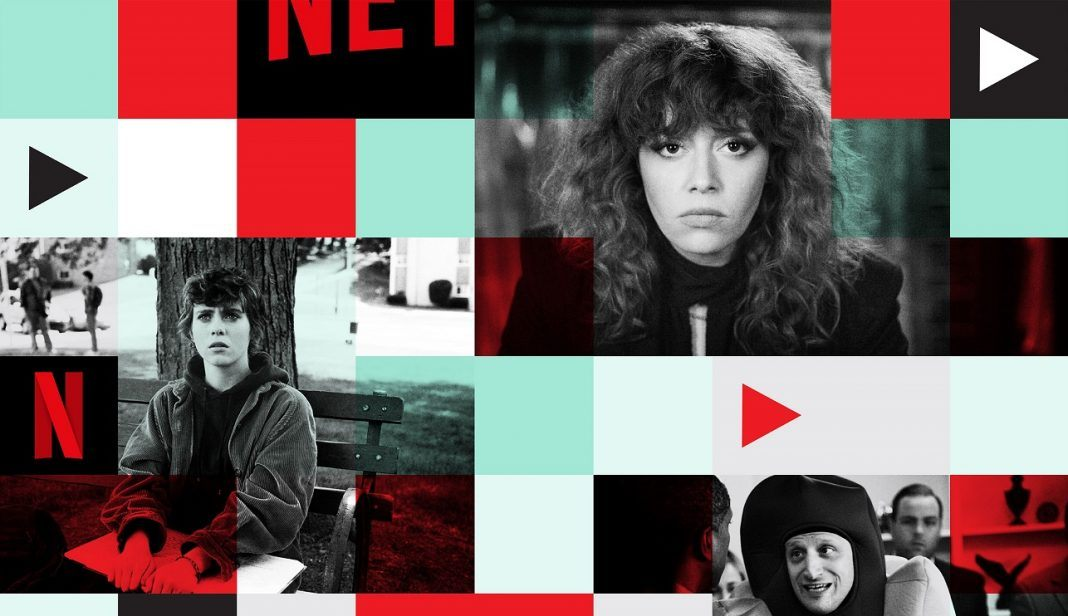What is the theme hinted at by the woman with curly hair and the figure on the park bench?
Kindly offer a detailed explanation using the data available in the image.

The caption describes the woman with curly hair as having a contemplative expression, while the figure on the park bench appears casual, implying a theme of introspection and connection between individuals.